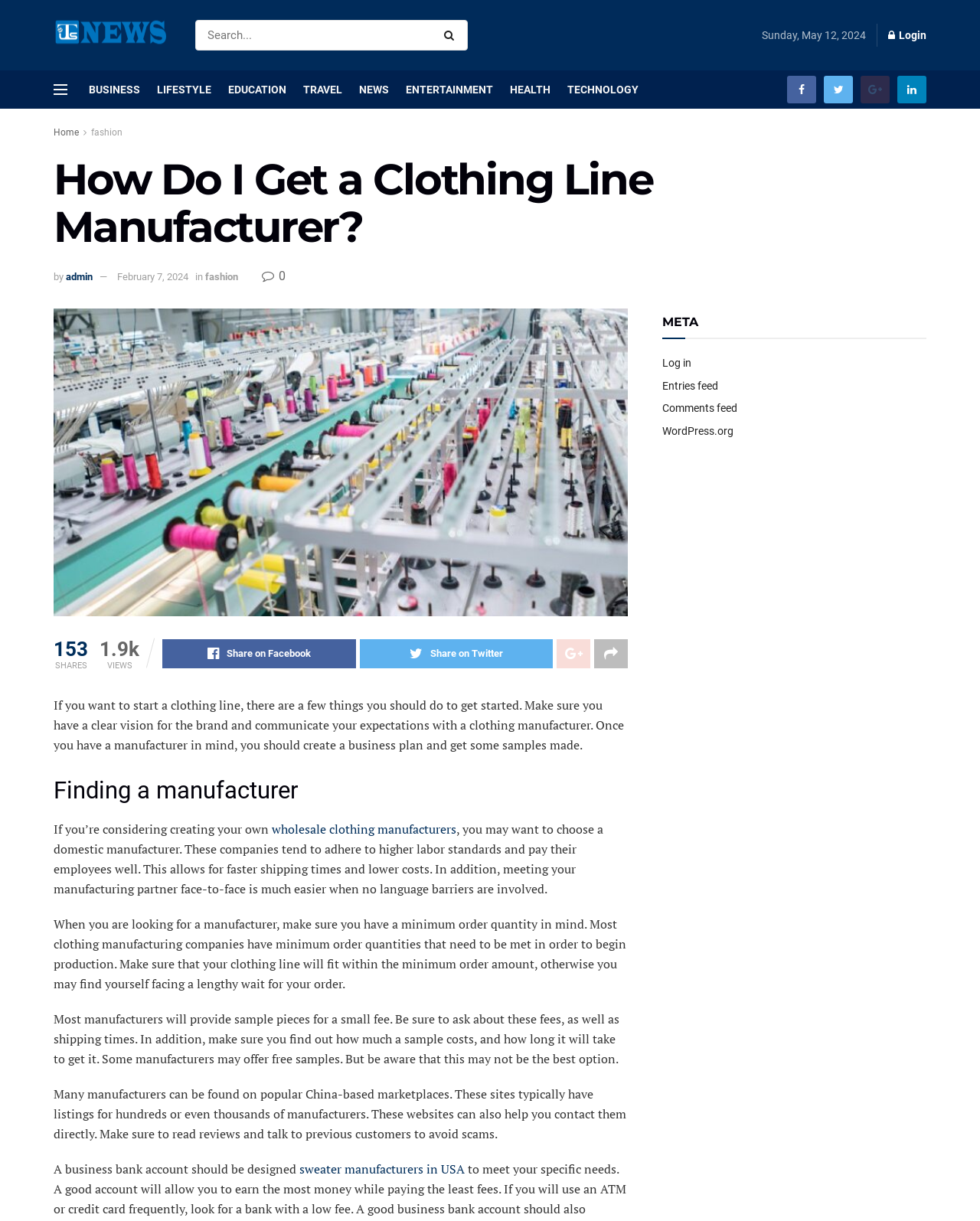Respond to the question below with a single word or phrase:
Where can you find many manufacturers?

Popular China-based marketplaces